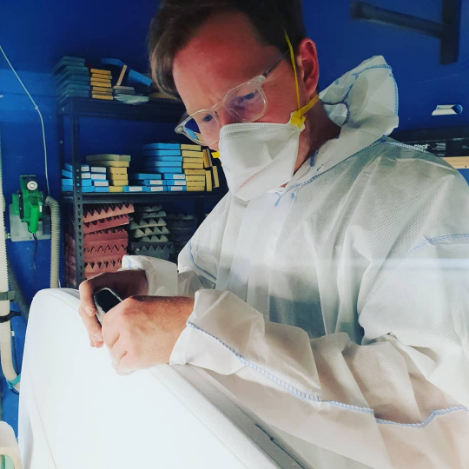Describe all the visual components present in the image.

The image showcases a focused individual wearing a protective suit and a face mask, diligently working on a surfboard in a workshop setting. Surrounded by shelves stocked with colorful foam blocks, which are likely used in surfboard crafting, the person is captured in a moment of concentration, highlighting the meticulous nature of surfboard shaping and design. This scene exemplifies the expertise taught at the Surfboard Studio, where courses emphasize both traditional craftsmanship and modern techniques in surfboard production, showcasing the dedication to quality and artistry in surfboard making.